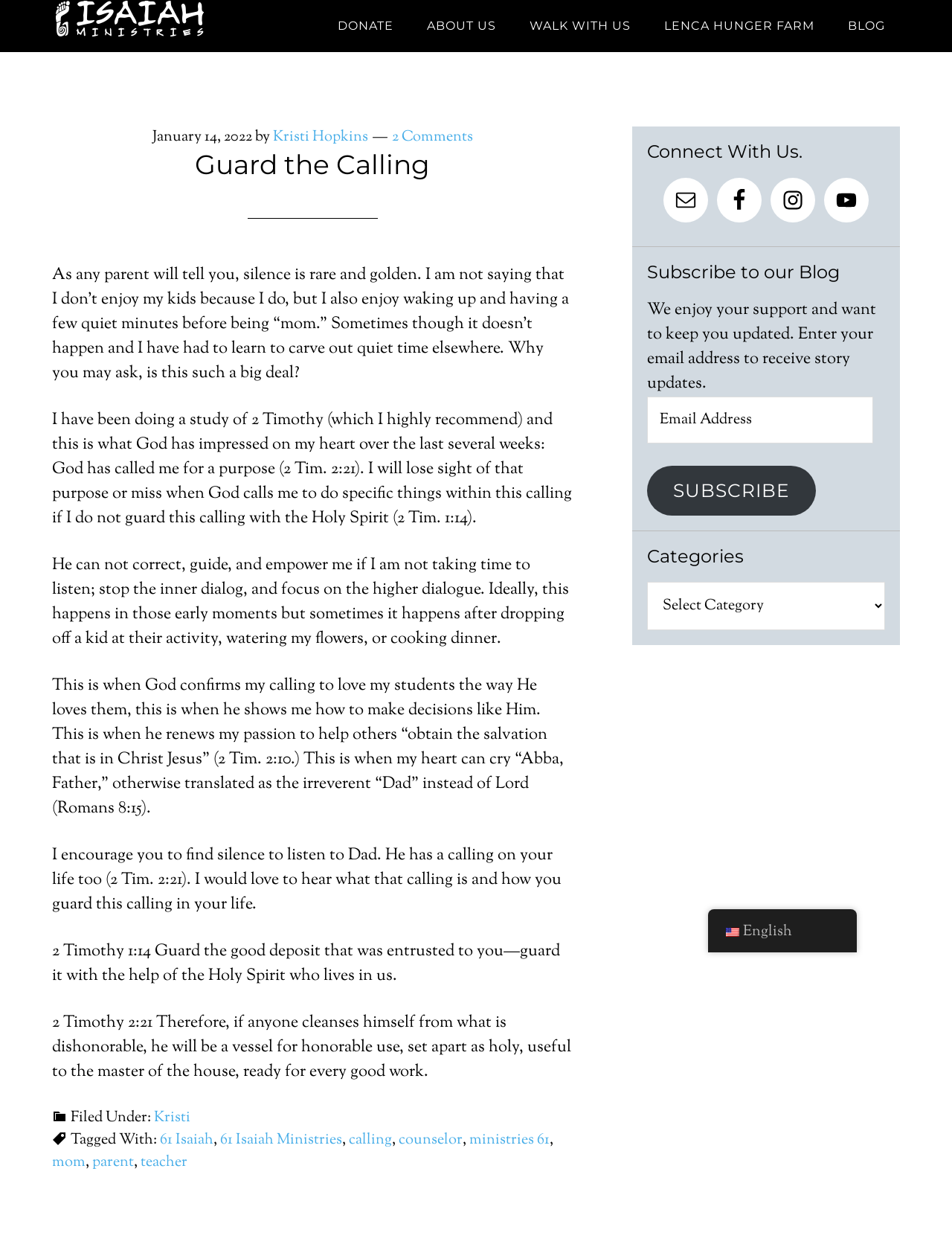Please identify the bounding box coordinates for the region that you need to click to follow this instruction: "Enter email address to receive story updates".

[0.68, 0.318, 0.917, 0.355]